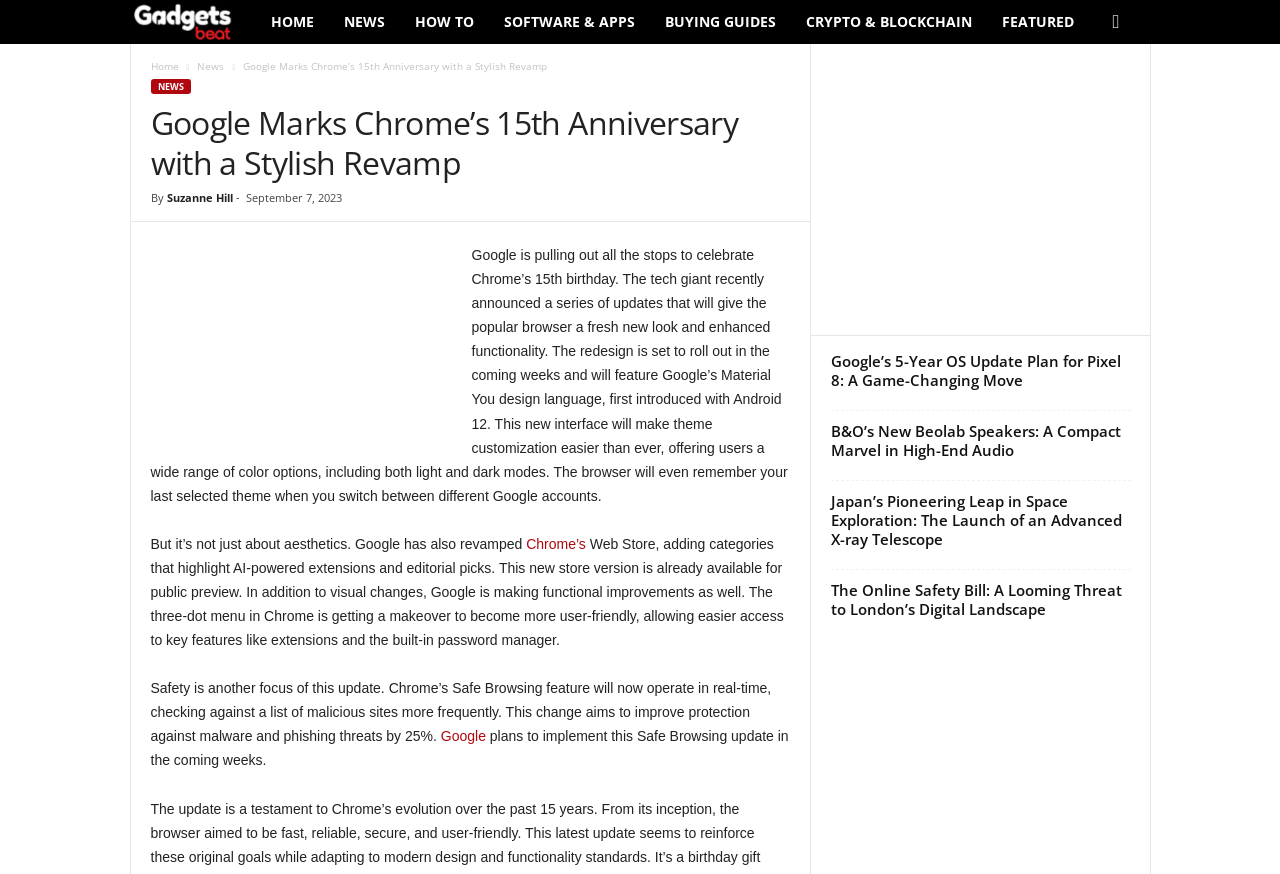Answer the question below with a single word or a brief phrase: 
What is the topic of the article below the main article?

Google’s 5-Year OS Update Plan for Pixel 8